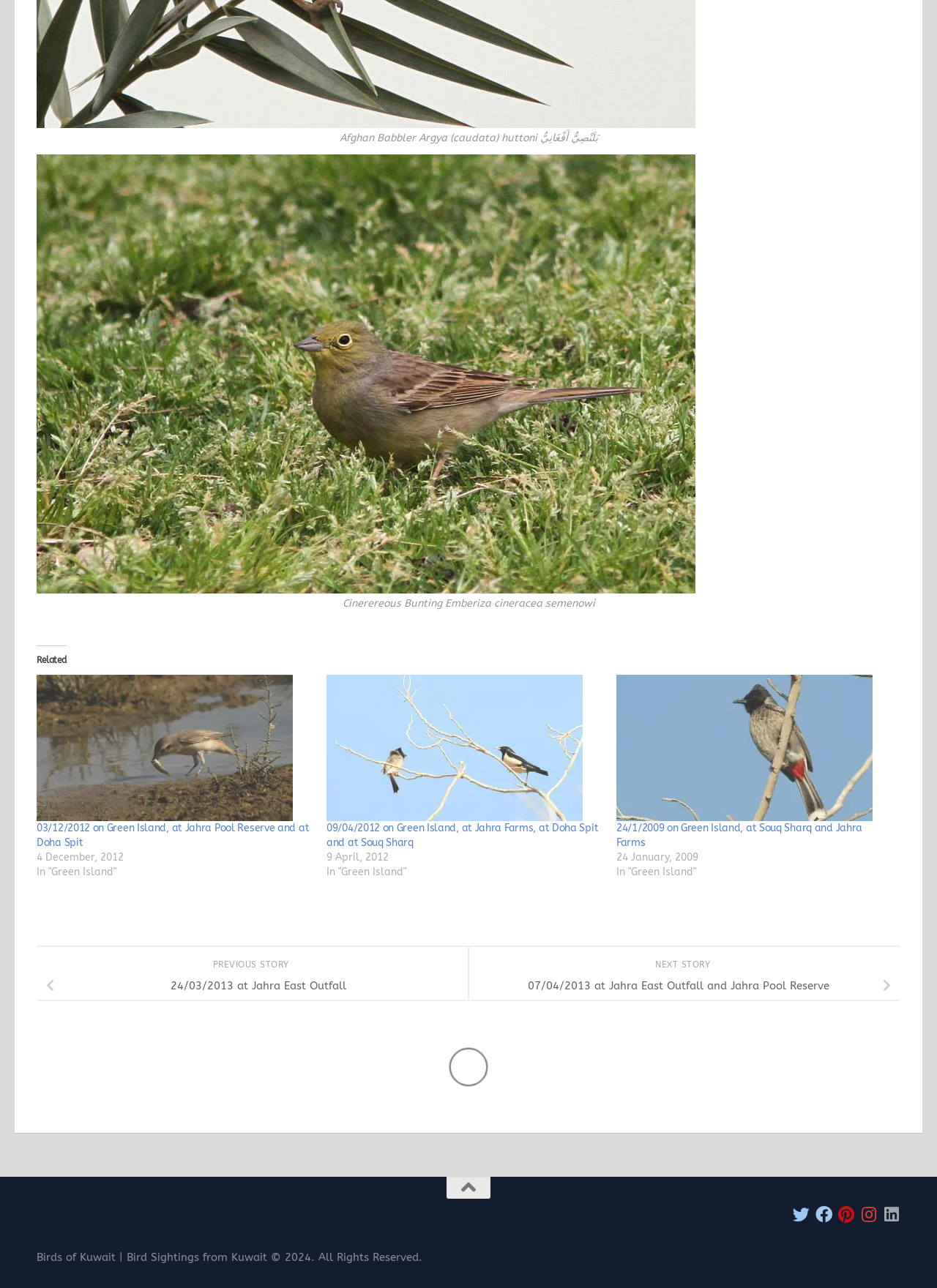What type of bird is shown in the first image?
Please analyze the image and answer the question with as much detail as possible.

The first image on the webpage is a figure with a caption 'Cinerereous Bunting Emberiza cineracea semenowi', which indicates that the bird shown in the image is a Cinerereous Bunting.